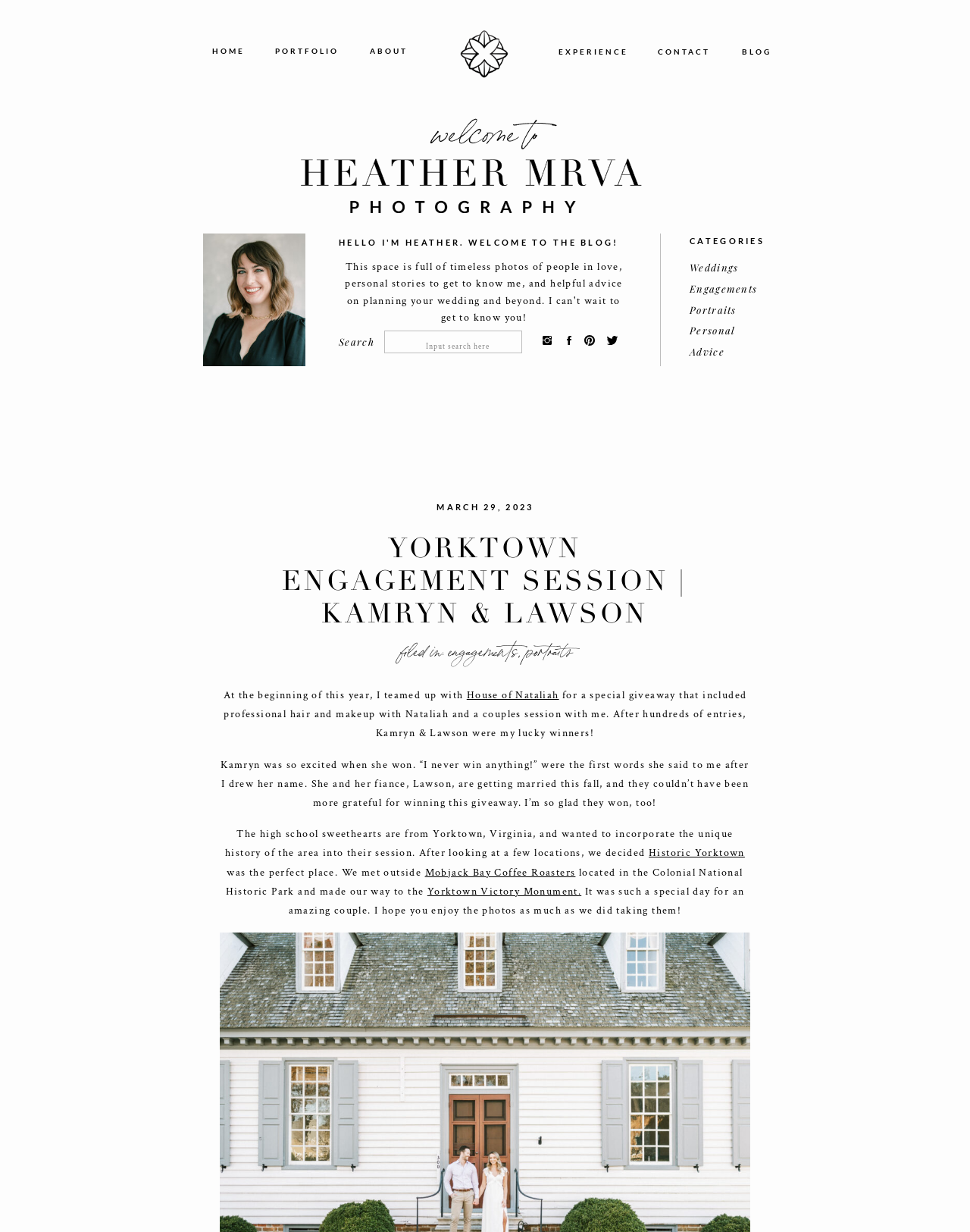Specify the bounding box coordinates for the region that must be clicked to perform the given instruction: "View engagements".

[0.711, 0.23, 0.788, 0.241]